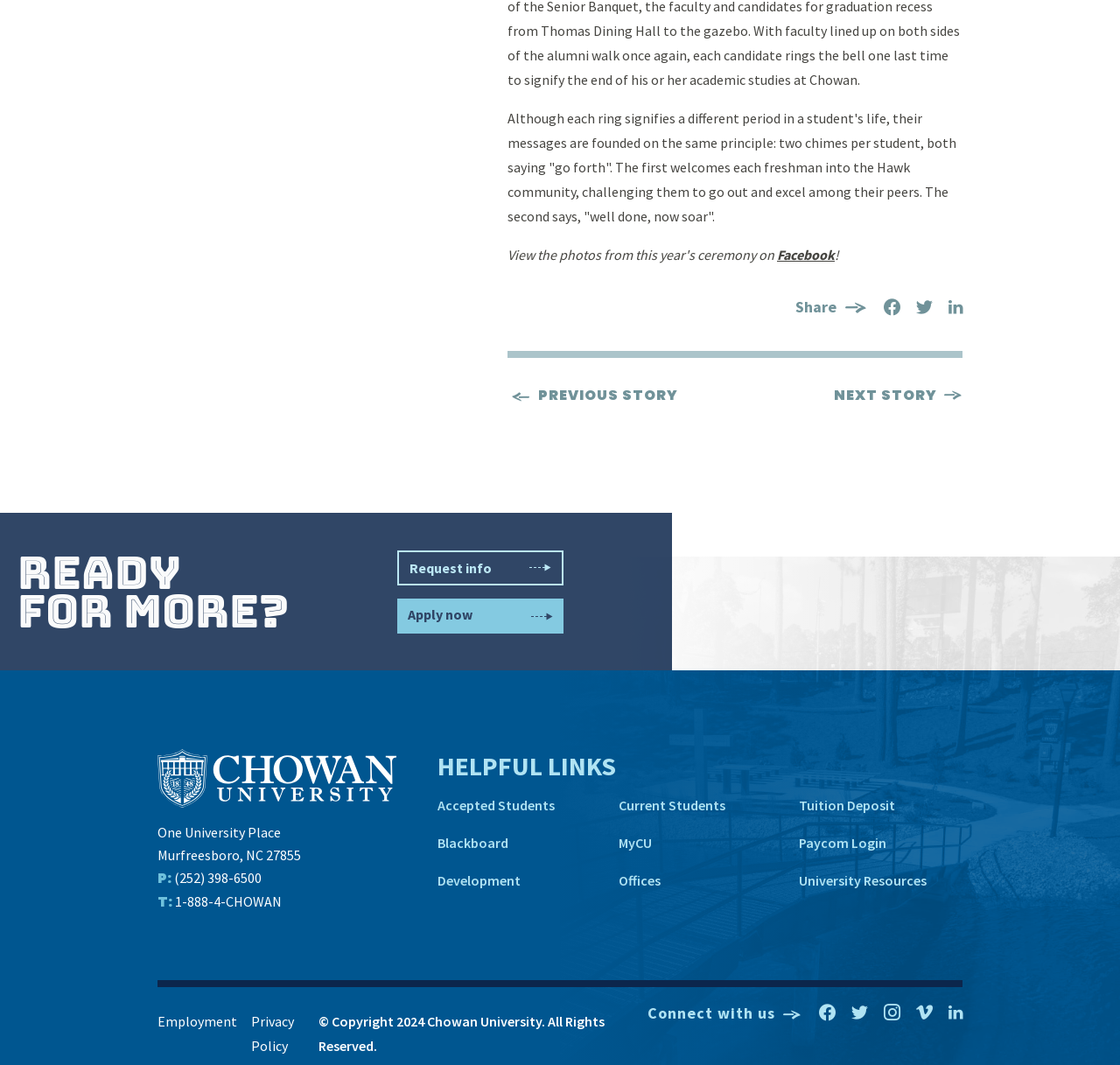Use a single word or phrase to answer the question:
What is the phone number of the university?

(252) 398-6500